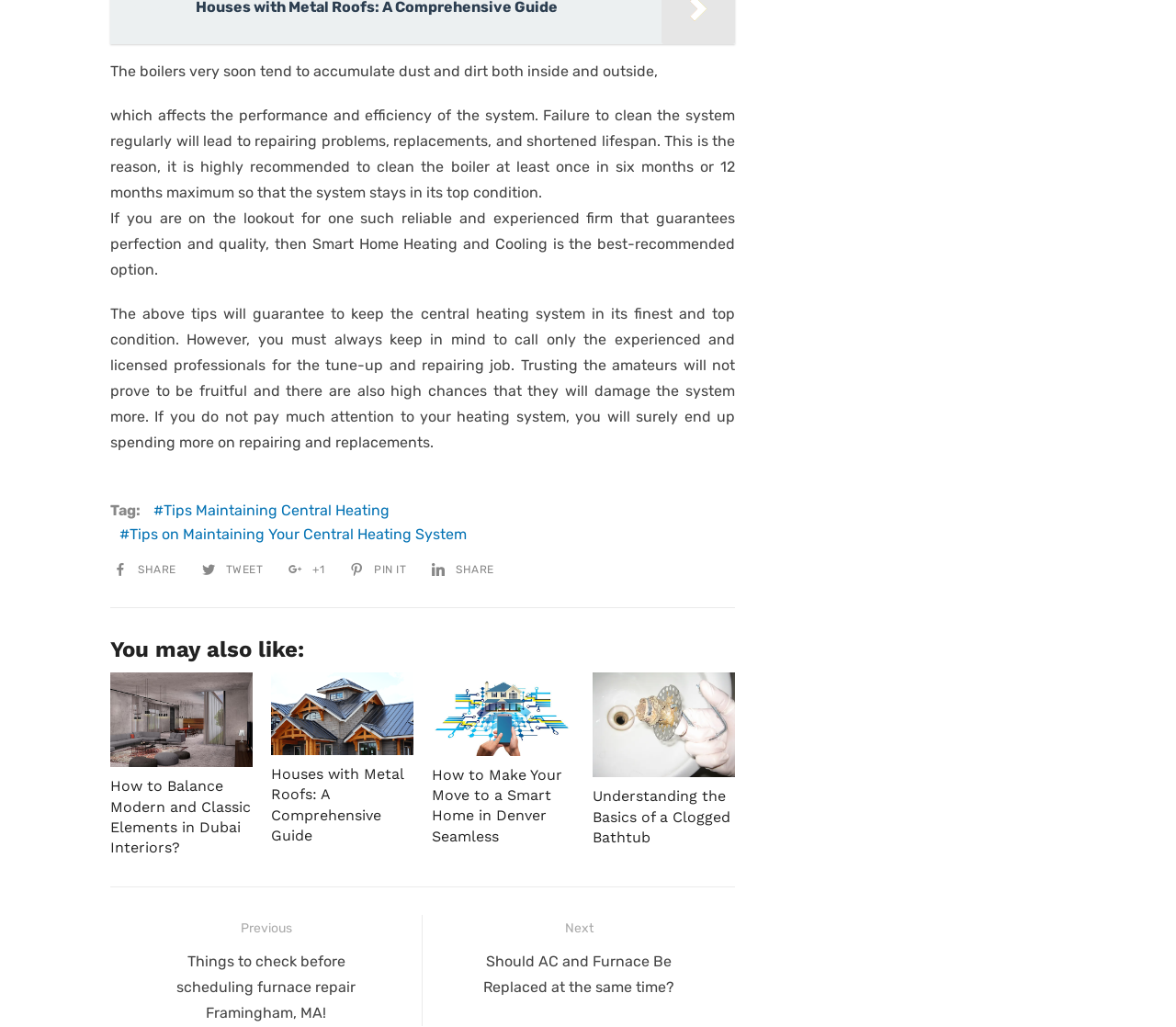Based on the image, please respond to the question with as much detail as possible:
How many social media sharing options are available?

There are five social media sharing options available, including SHARE, TWEET, +1, PIN IT, and SHARE.